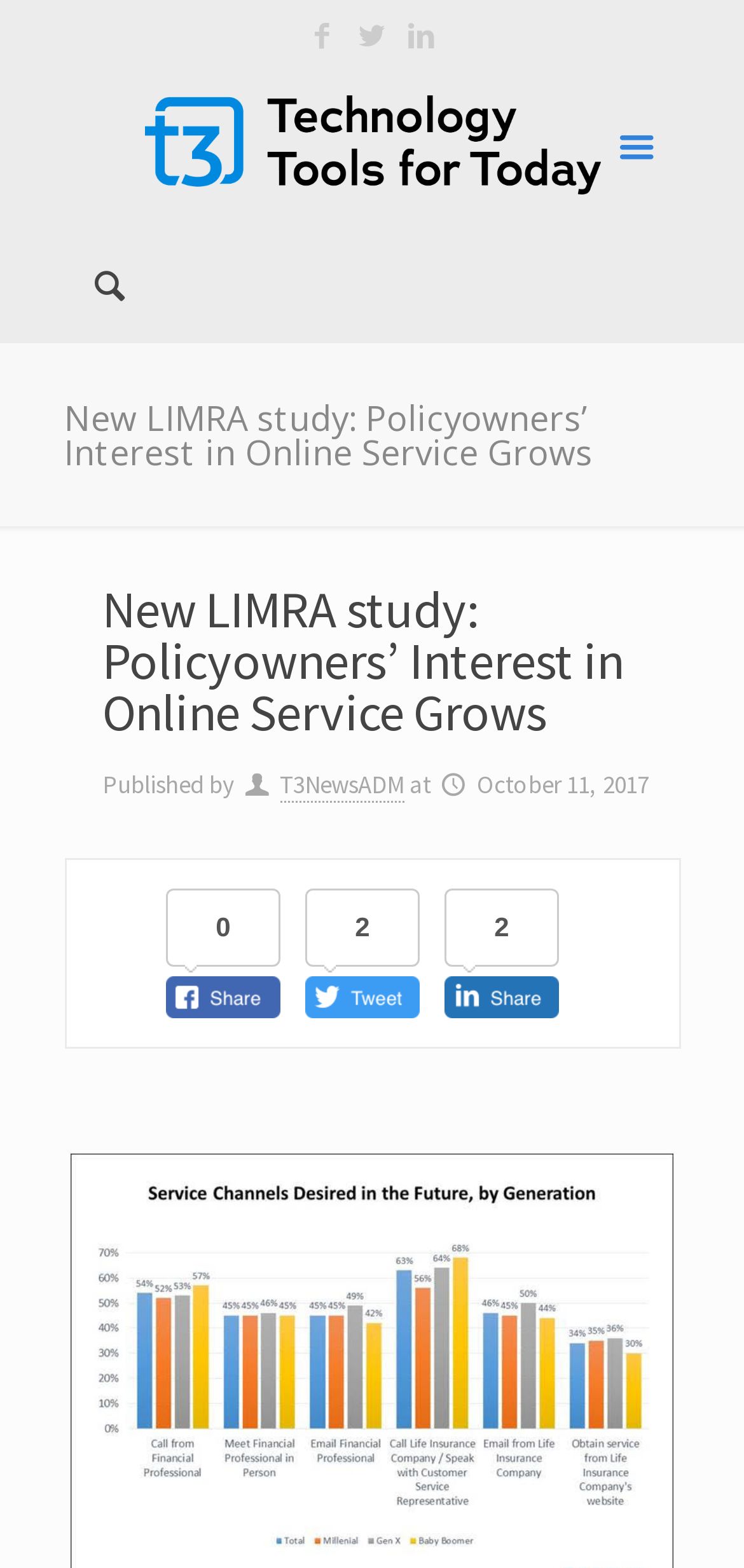Find the main header of the webpage and produce its text content.

New LIMRA study: Policyowners’ Interest in Online Service Grows